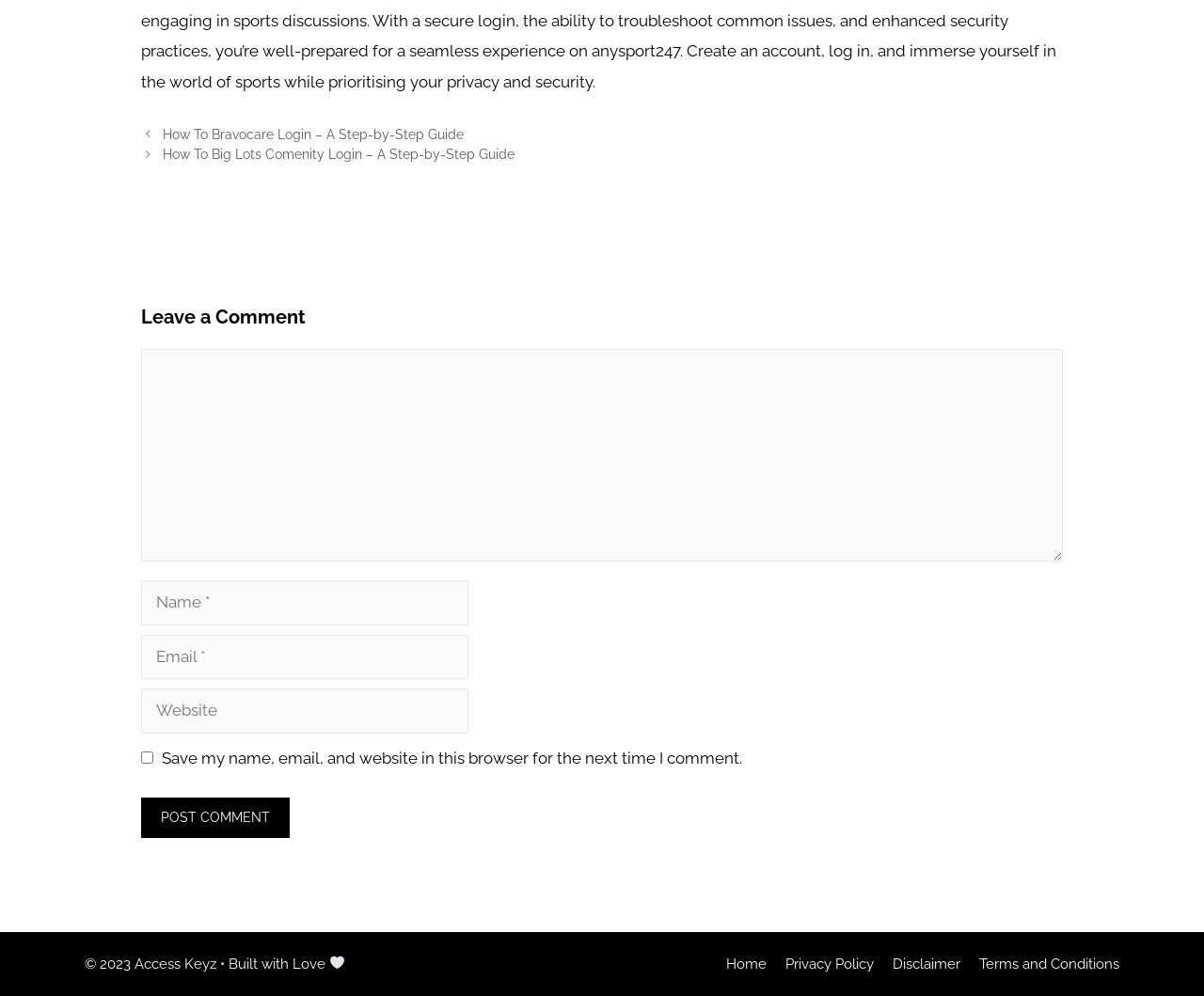Locate the bounding box coordinates of the element that should be clicked to fulfill the instruction: "Enter your name".

[0.117, 0.583, 0.389, 0.628]